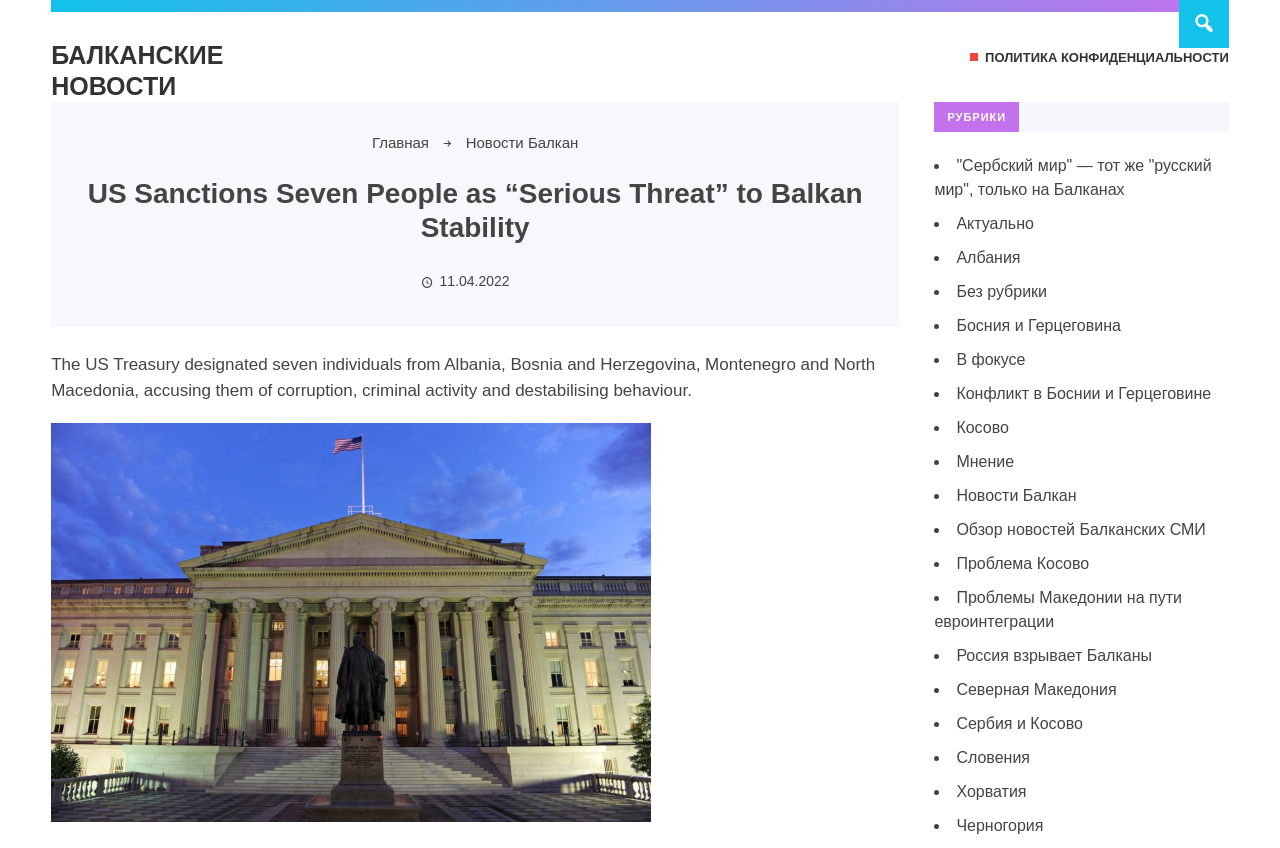Create a full and detailed caption for the entire webpage.

This webpage appears to be a news article page, with a focus on Balkan news. At the top left, there is a link to "БАЛКАНСКИЕ НОВОСТИ" (Balkan News). To the right of this link, there is a link to "ПОЛИТИКА КОНФИДЕНЦИАЛЬНОСТИ" (Privacy Policy).

Below these links, there is a heading that reads "US Sanctions Seven People as “Serious Threat” to Balkan Stability". This heading is followed by a date, "11.04.2022", and a brief summary of the article, which discusses the US Treasury's designation of seven individuals from Albania, Bosnia and Herzegovina, Montenegro, and North Macedonia, accusing them of corruption, criminal activity, and destabilizing behavior.

To the right of the article summary, there is an image related to the article. Below the image, there is a list of categories or tags, labeled "РУБРИКИ" (Rubrics), with 15 links to different topics, including "Сербский мир" (Serbian World), "Албания" (Albania), "Босния и Герцеговина" (Bosnia and Herzegovina), and "Косово" (Kosovo), among others.

The webpage has a total of 17 links, including the ones mentioned above, and 5 static text elements, including the date and the article summary. The layout is organized, with clear headings and concise text, making it easy to navigate and read.